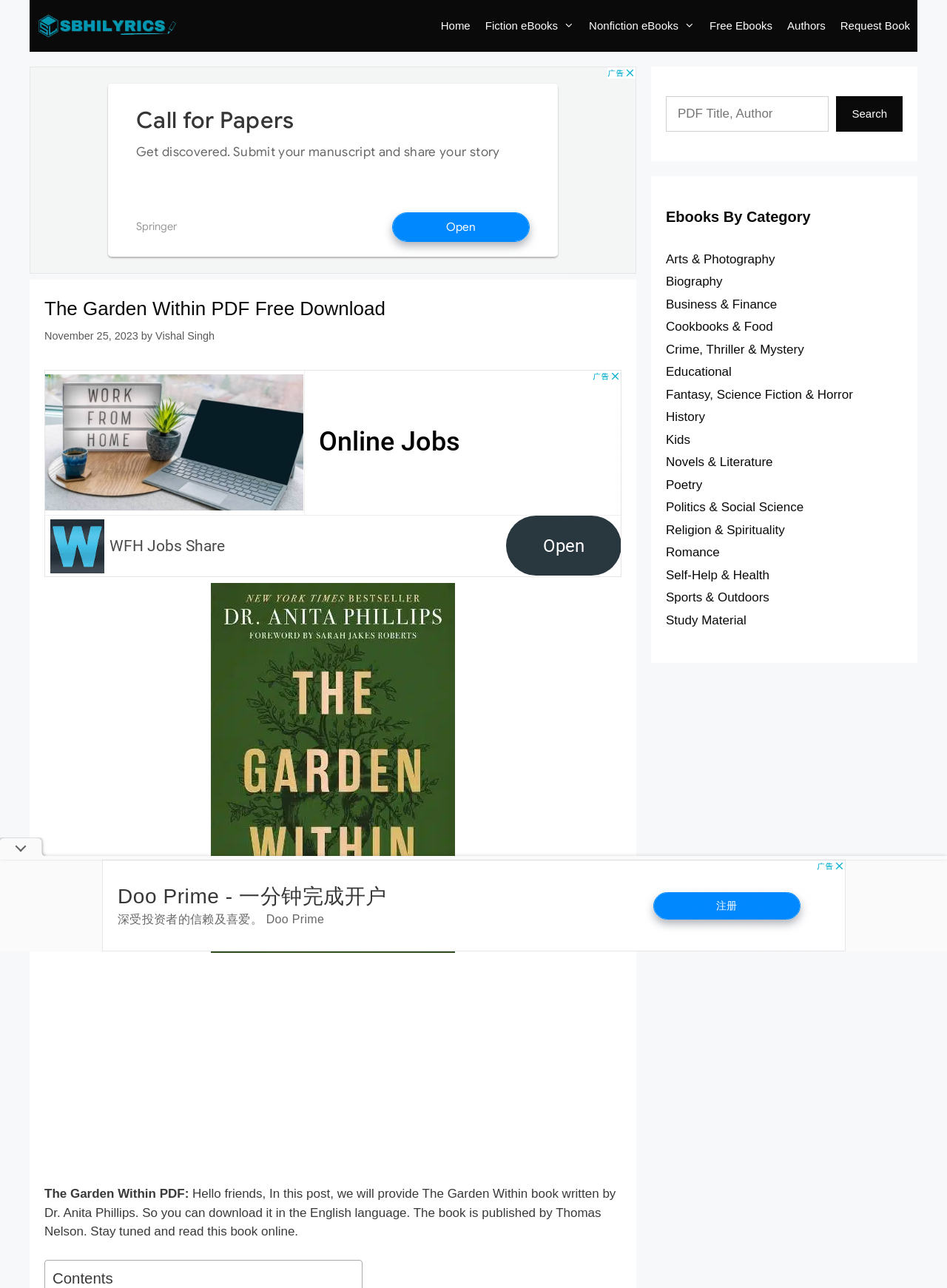Using details from the image, please answer the following question comprehensively:
Who is the author of the book?

The question asks for the author of the book. By looking at the webpage, we can see that the text 'The Garden Within book written by Dr. Anita Phillips.' is present. Therefore, the answer is 'Dr. Anita Phillips'.